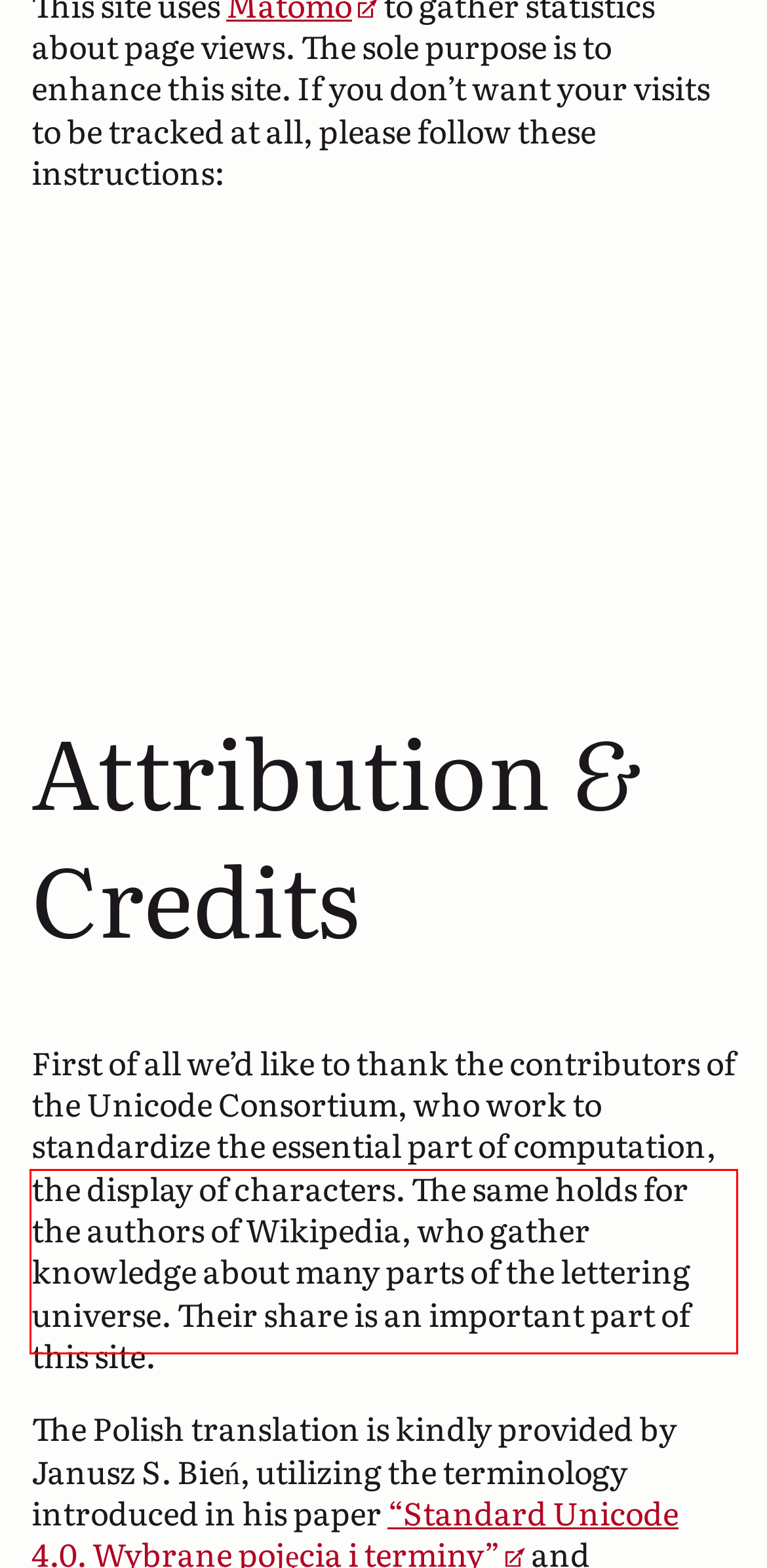Given a webpage screenshot, identify the text inside the red bounding box using OCR and extract it.

The LATEX names are derived from www.w3.org/Math/characters/unicode.xml, which is curated by David Carlisle and provided together with the MathML specification of the W3C.